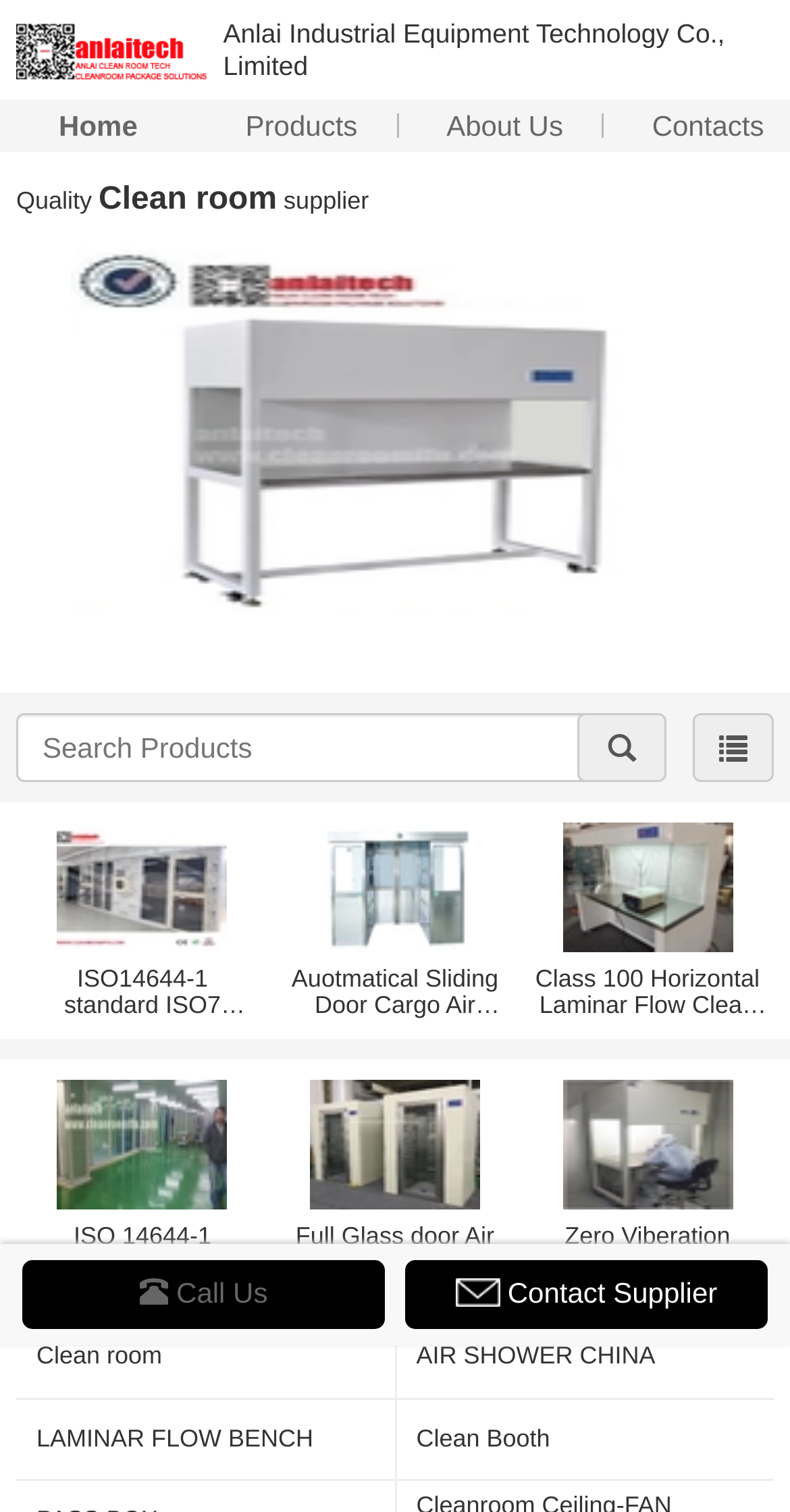How can I contact the supplier?
Please provide an in-depth and detailed response to the question.

The contact information is obtained from the links ' Call Us' and 'Contact Supplier' at the bottom of the webpage, indicating that users can contact the supplier through these means.